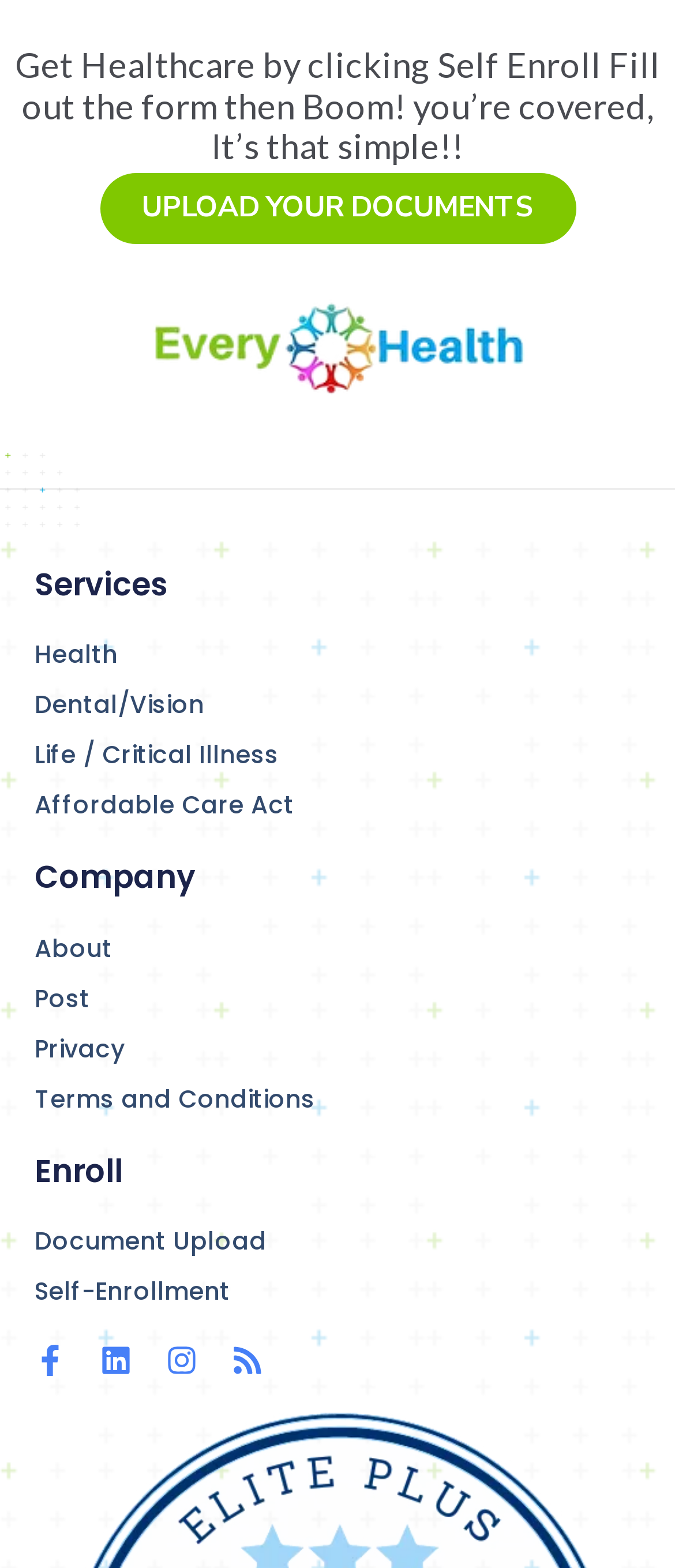Can you determine the bounding box coordinates of the area that needs to be clicked to fulfill the following instruction: "Click on UPLOAD YOUR DOCUMENTS"?

[0.147, 0.111, 0.853, 0.155]